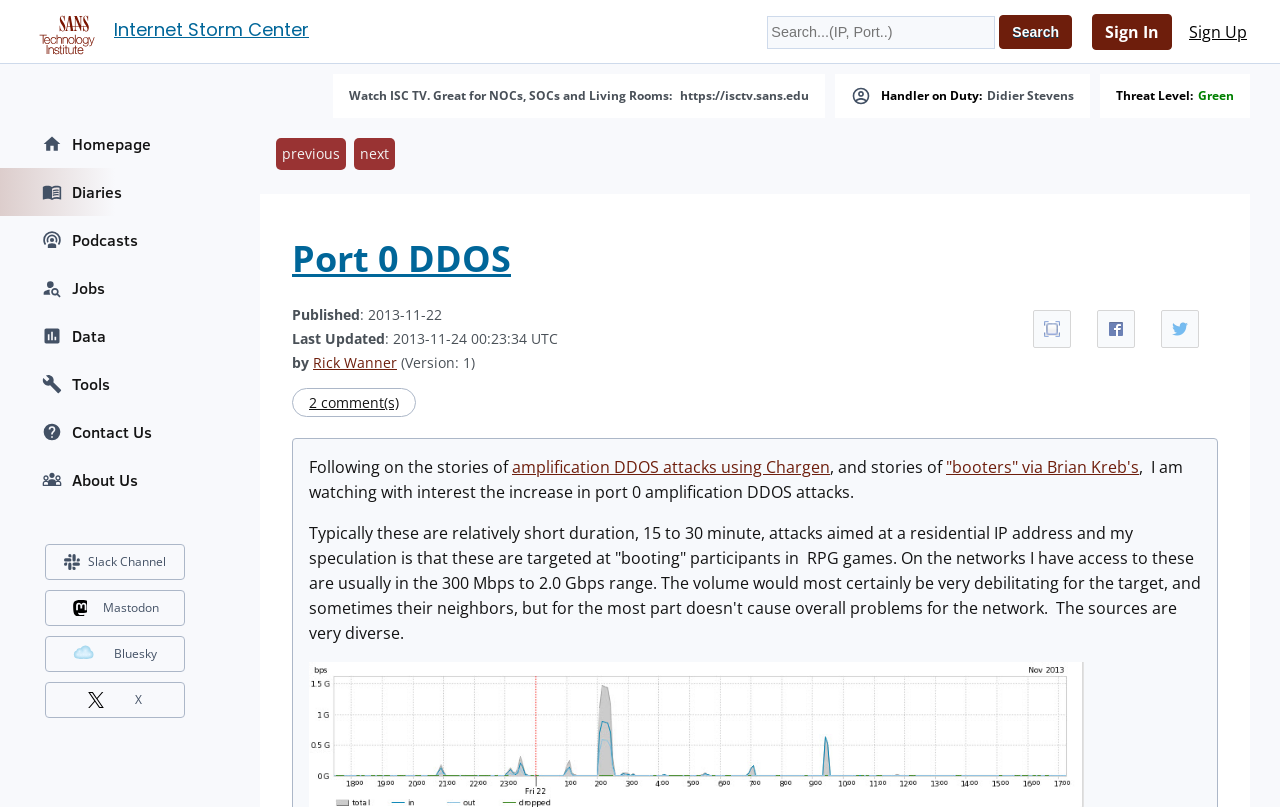Determine the bounding box coordinates of the clickable element to achieve the following action: 'Watch ISC TV'. Provide the coordinates as four float values between 0 and 1, formatted as [left, top, right, bottom].

[0.531, 0.108, 0.632, 0.129]